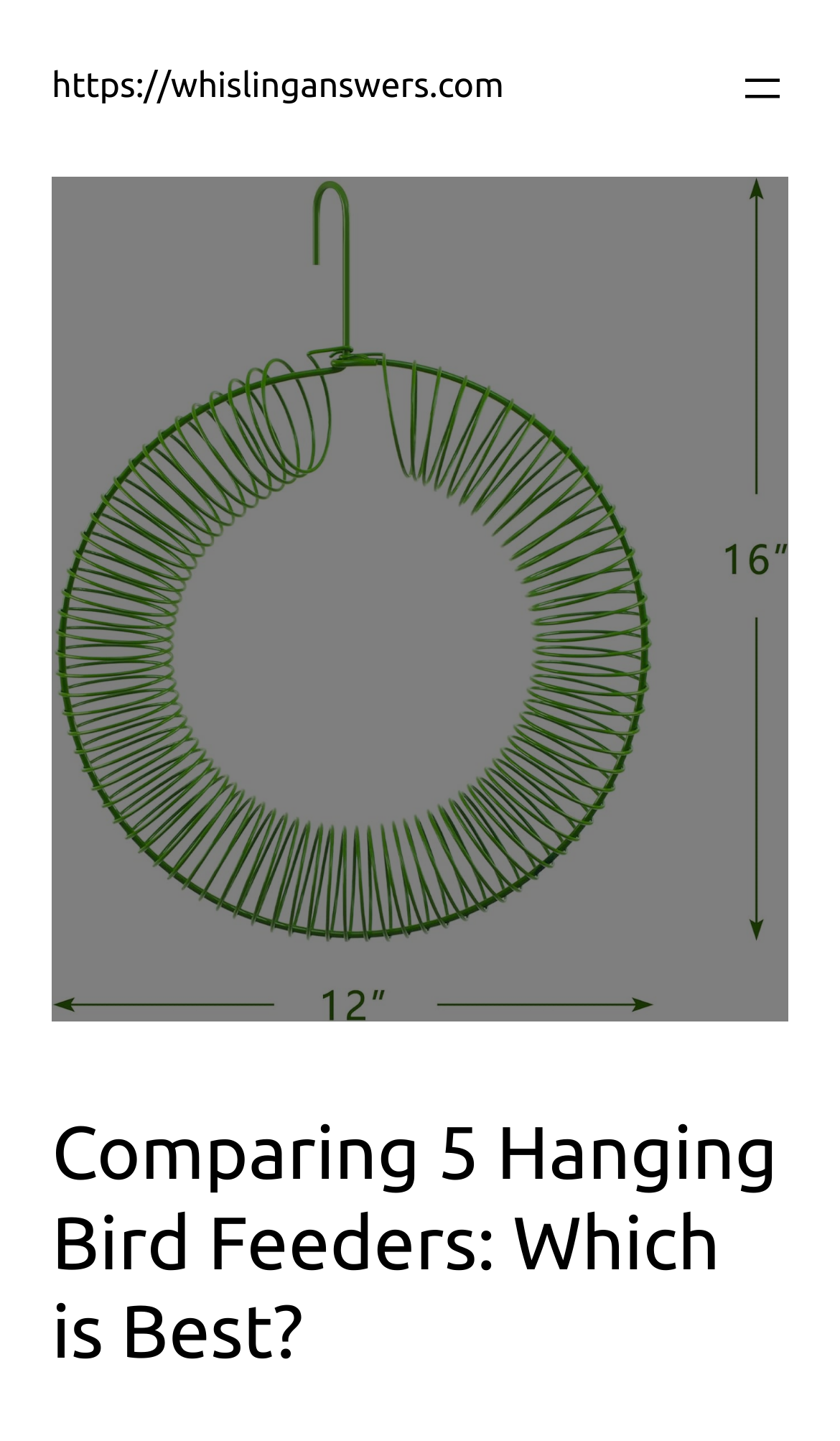What is the principal heading displayed on the webpage?

Comparing 5 Hanging Bird Feeders: Which is Best?